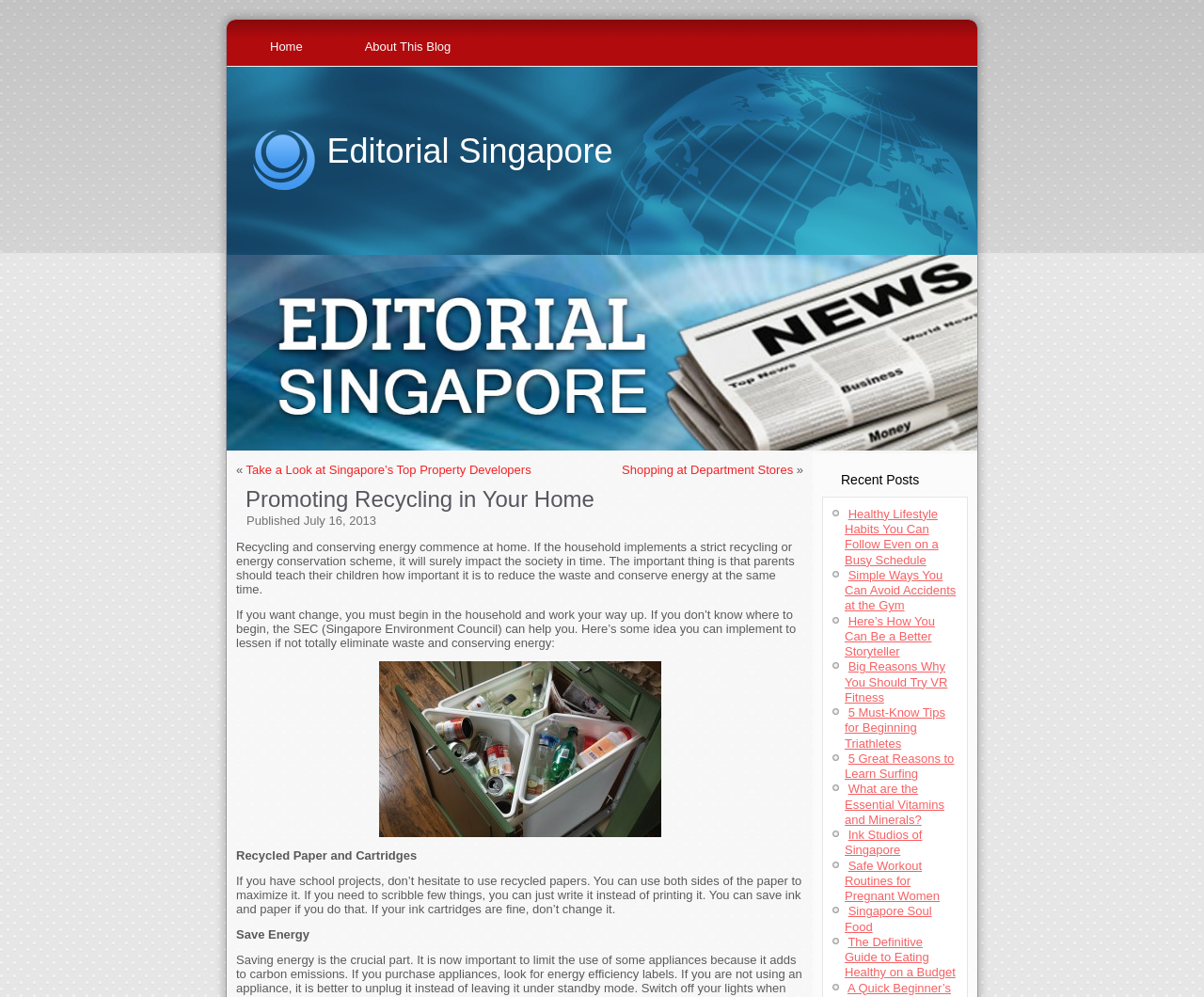How many links are there in the 'related articles' section?
Look at the screenshot and respond with one word or a short phrase.

12